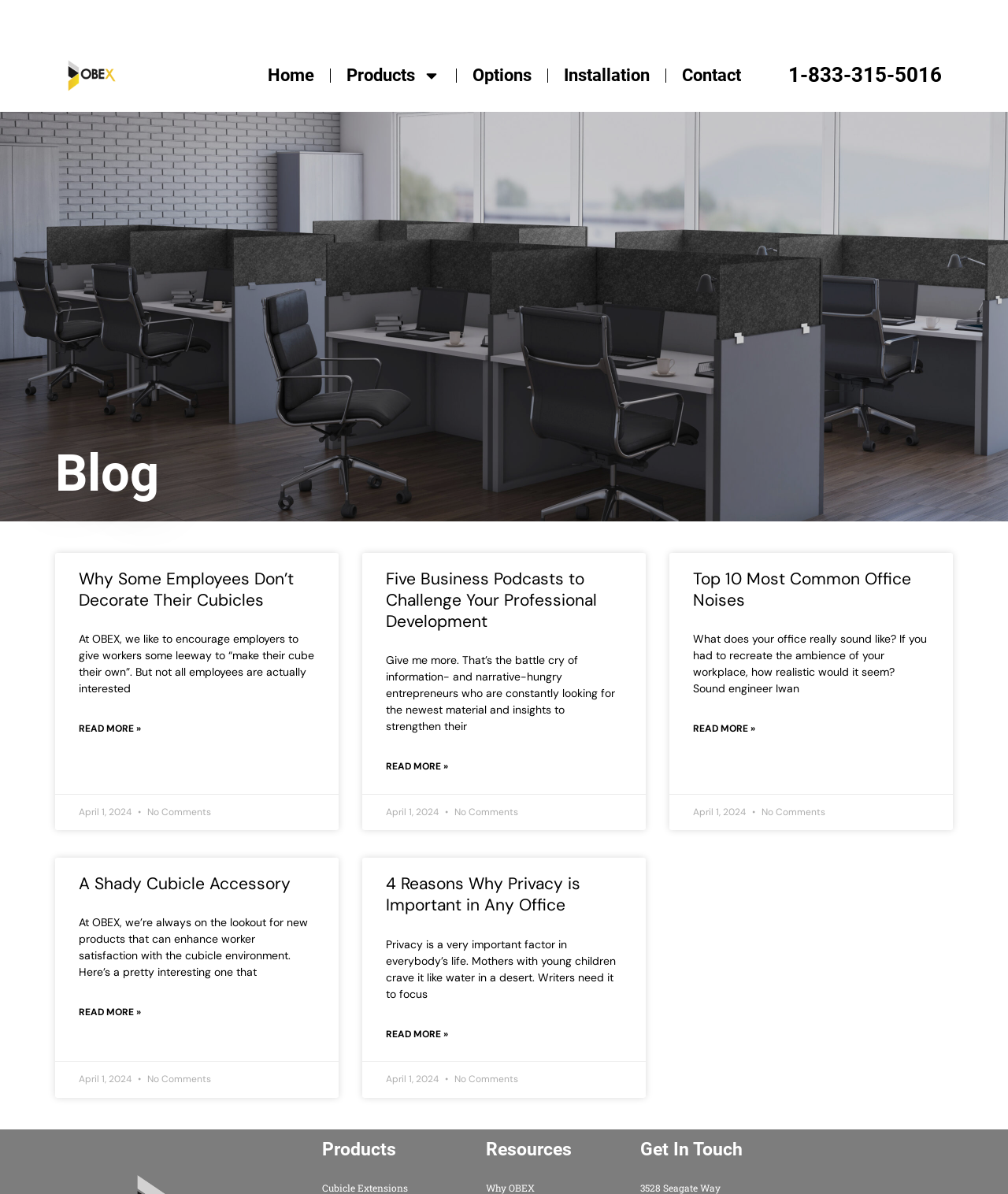Provide a brief response in the form of a single word or phrase:
How many blog posts are displayed on this page?

4